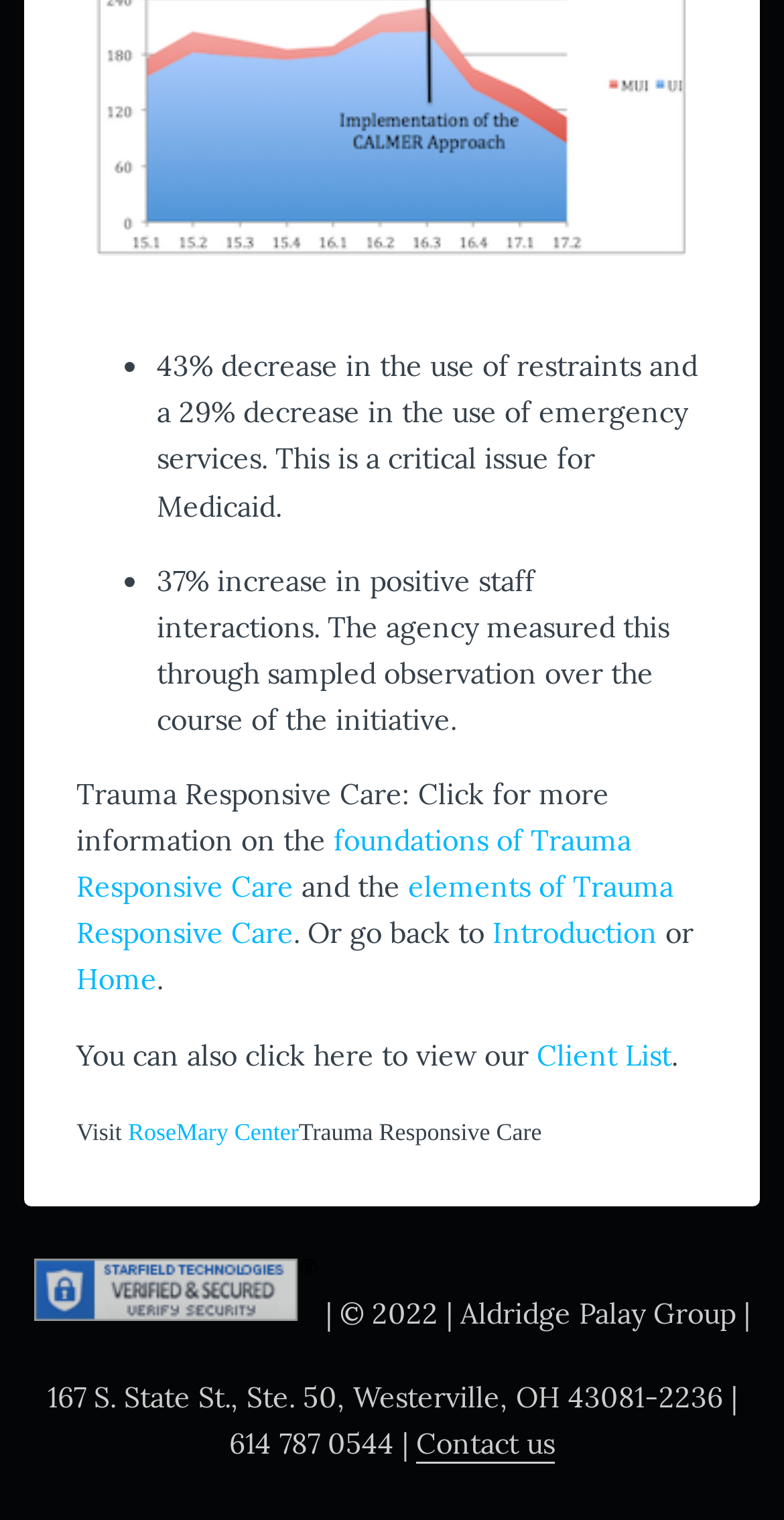Please indicate the bounding box coordinates of the element's region to be clicked to achieve the instruction: "Visit RoseMary Center". Provide the coordinates as four float numbers between 0 and 1, i.e., [left, top, right, bottom].

[0.163, 0.735, 0.381, 0.753]